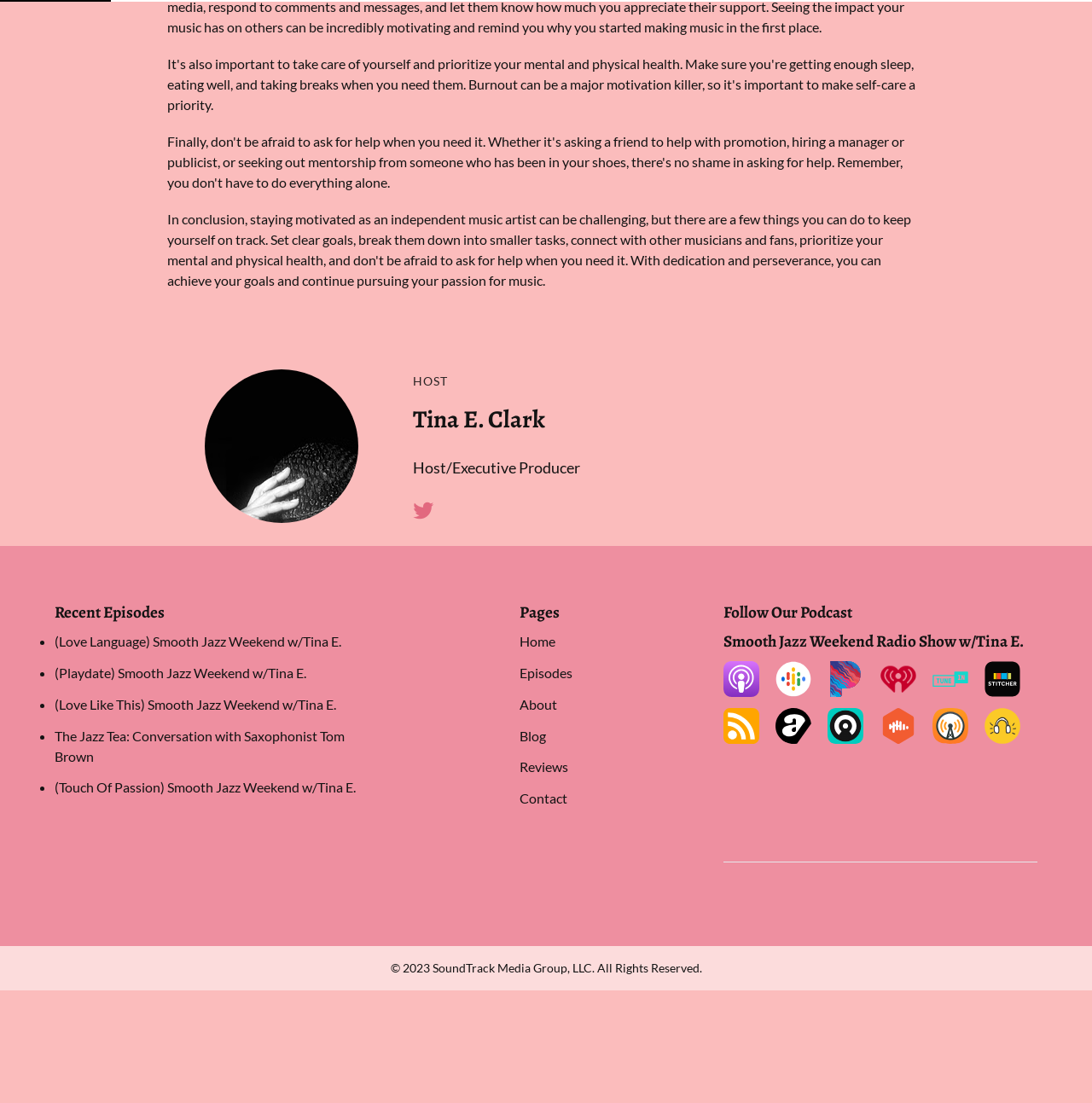Identify the bounding box coordinates of the clickable region to carry out the given instruction: "View the 'About' page".

[0.476, 0.631, 0.51, 0.646]